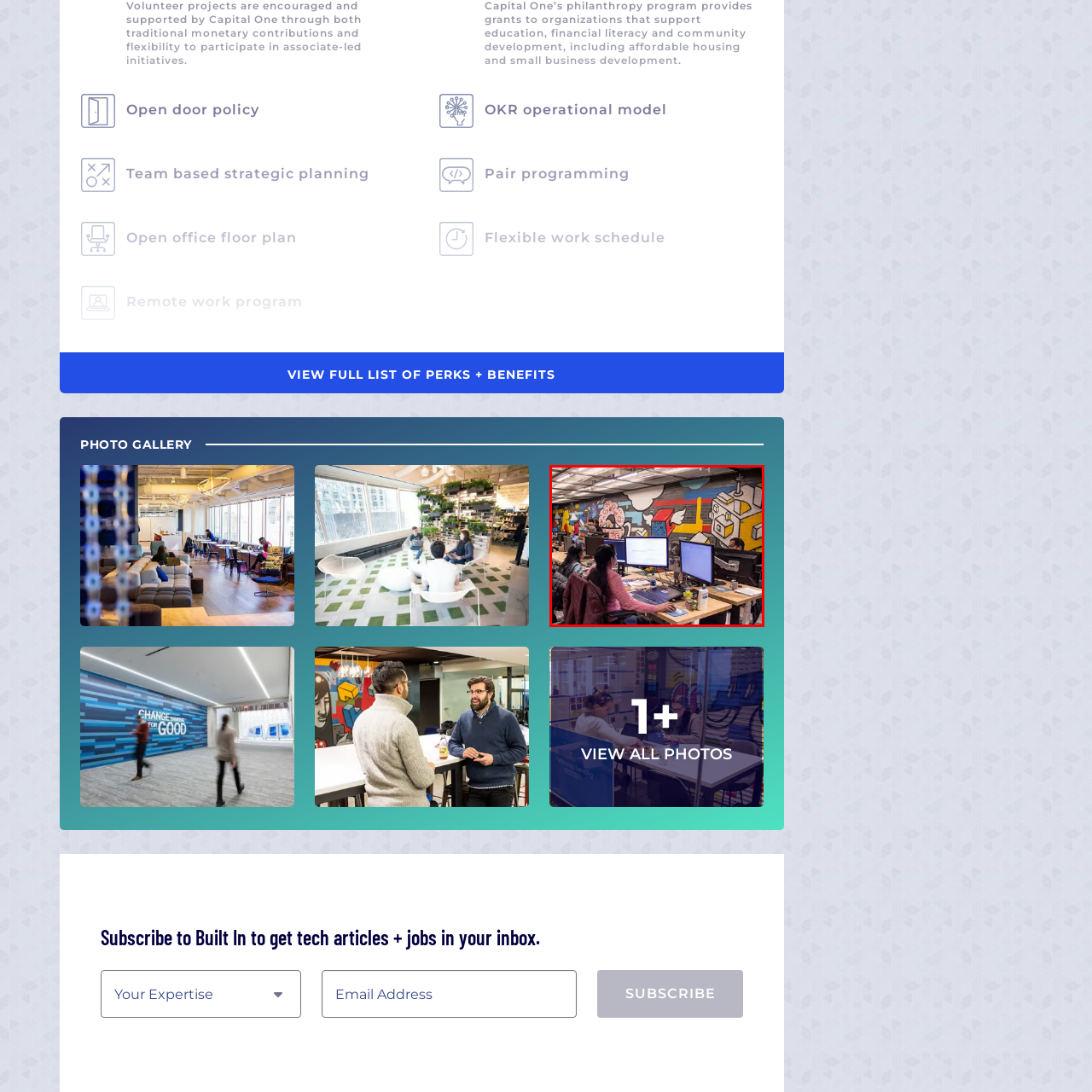Examine the section enclosed by the red box and give a brief answer to the question: What is the purpose of the decorative elements on the walls?

To create an inspiring atmosphere